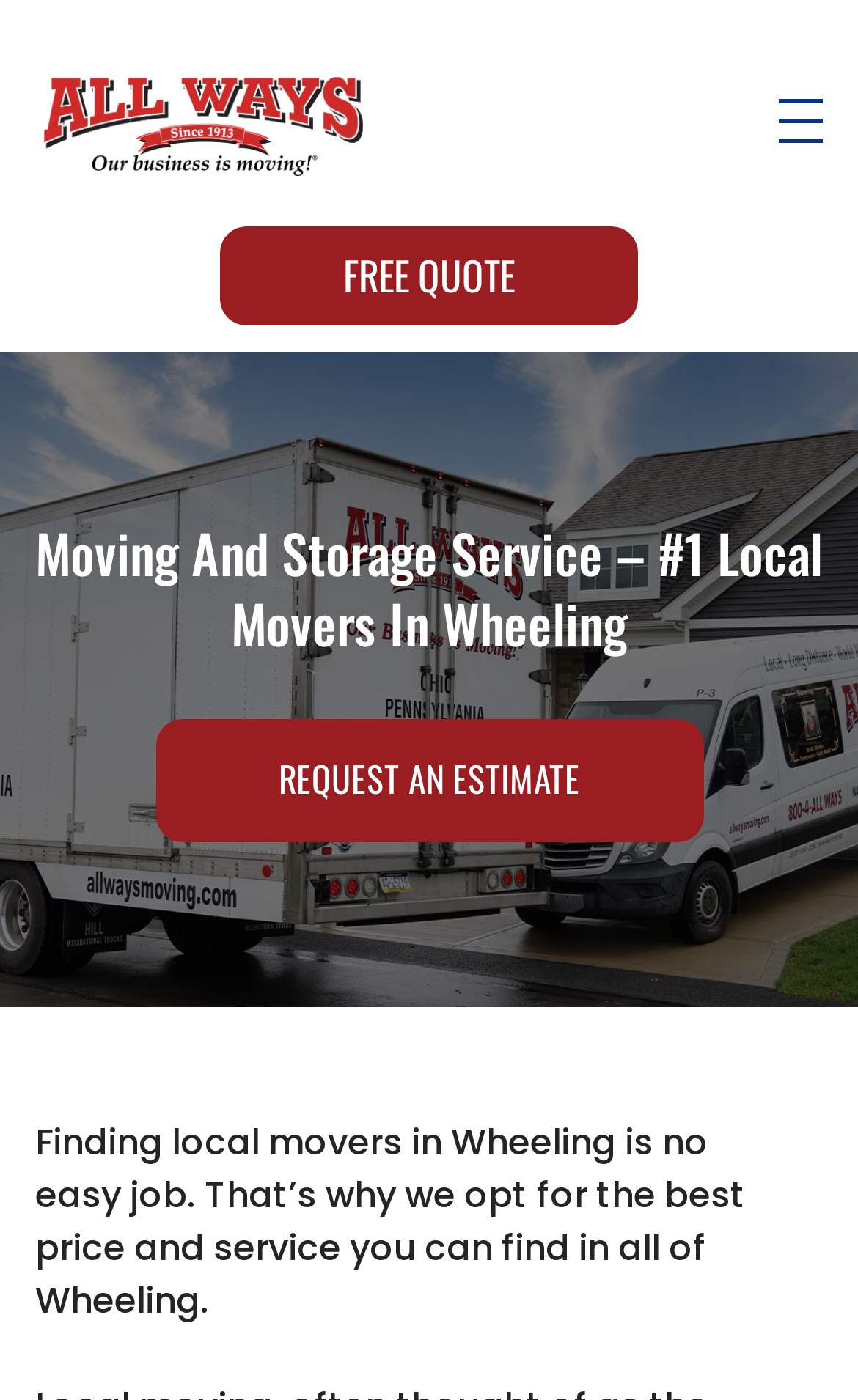Determine the webpage's heading and output its text content.

Moving And Storage Service – #1 Local Movers In Wheeling